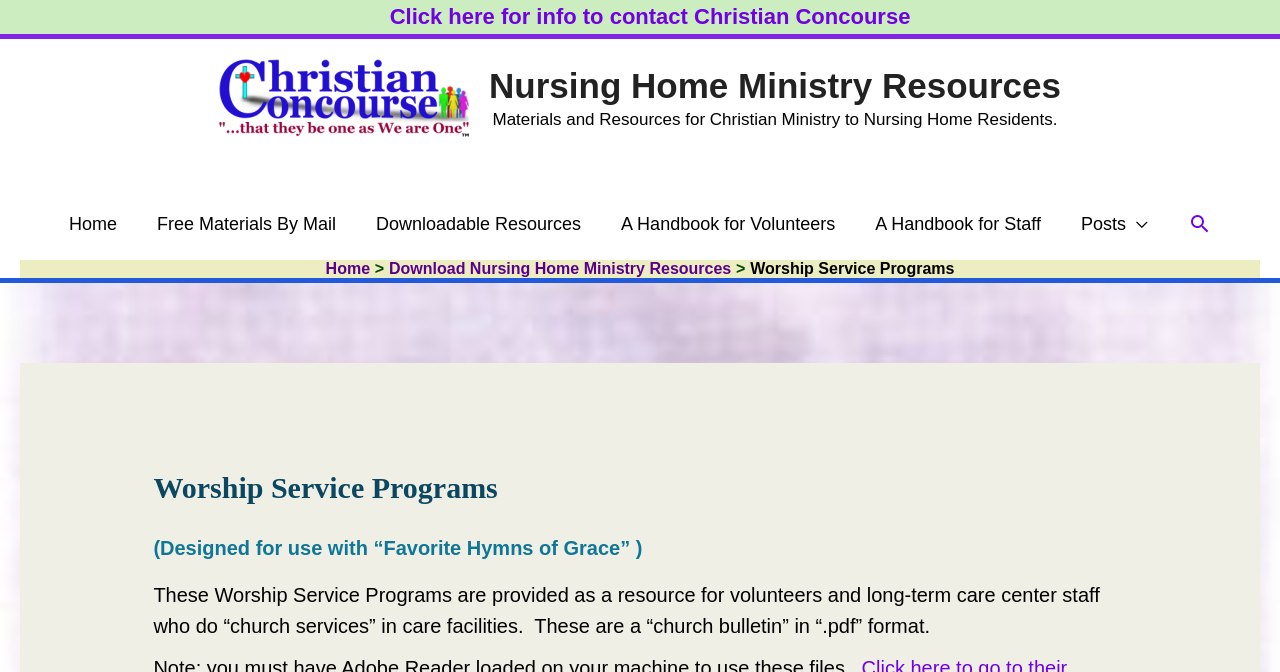What is the main purpose of the resources provided?
Answer the question with a single word or phrase derived from the image.

For Christian ministry to nursing home residents